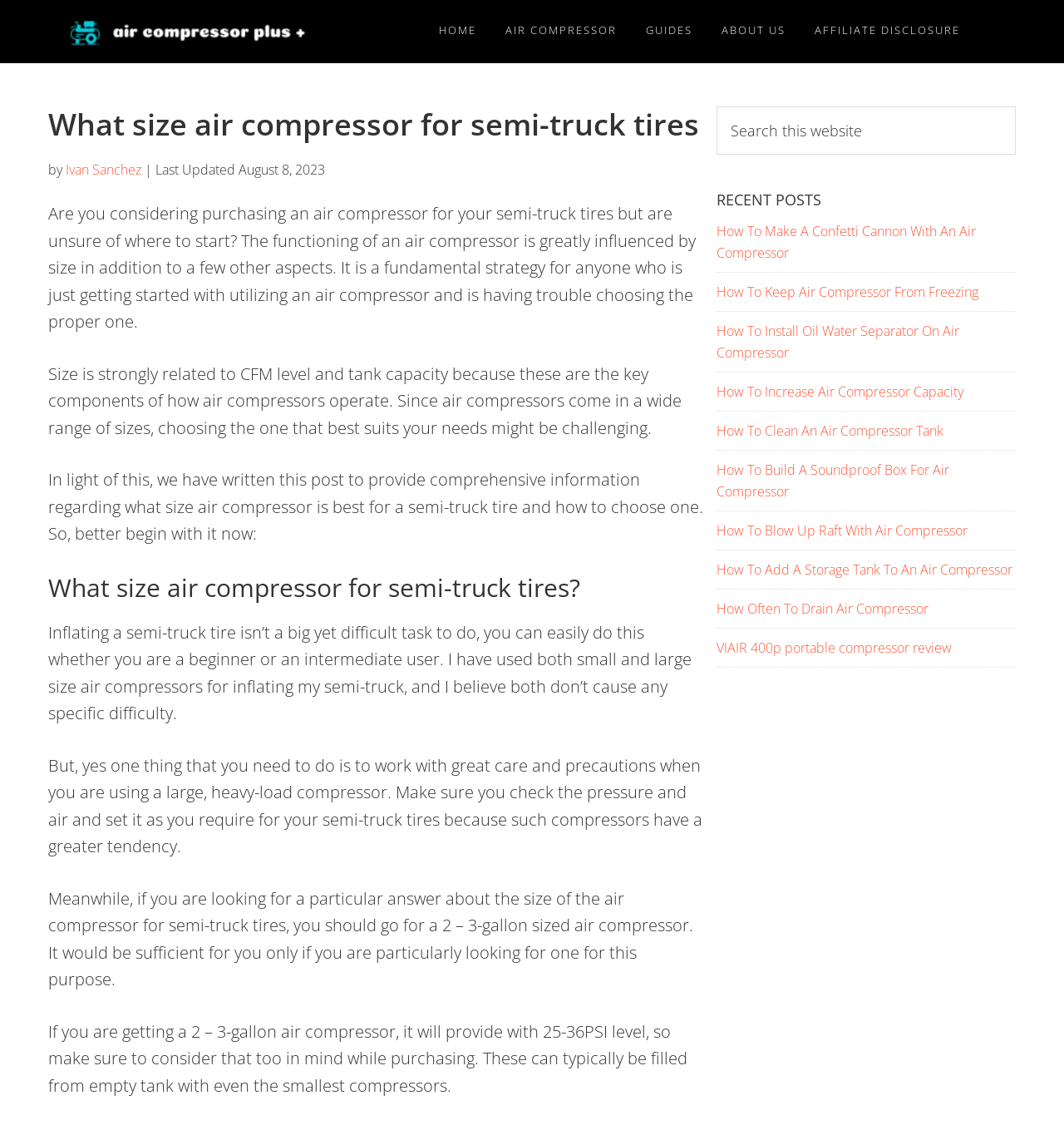Refer to the image and offer a detailed explanation in response to the question: What is the purpose of the search box in the sidebar?

The search box is located in the primary sidebar section of the webpage, and its purpose is to allow users to search for specific content within the website.